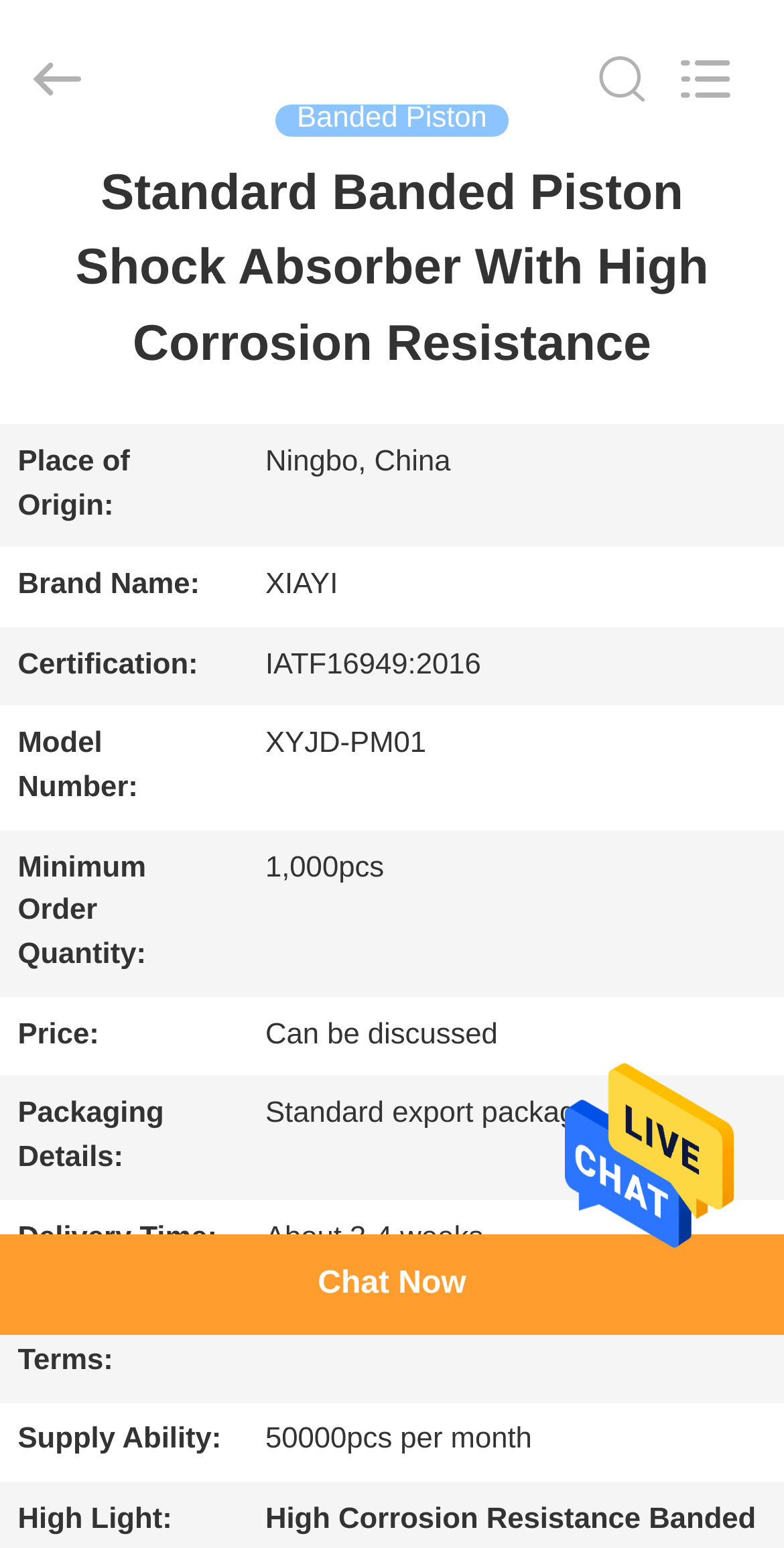What is the place of origin of the product?
Please respond to the question with a detailed and thorough explanation.

I found the place of origin by looking at the table with product details, where it says 'Place of Origin:' and the corresponding value is 'Ningbo, China'.